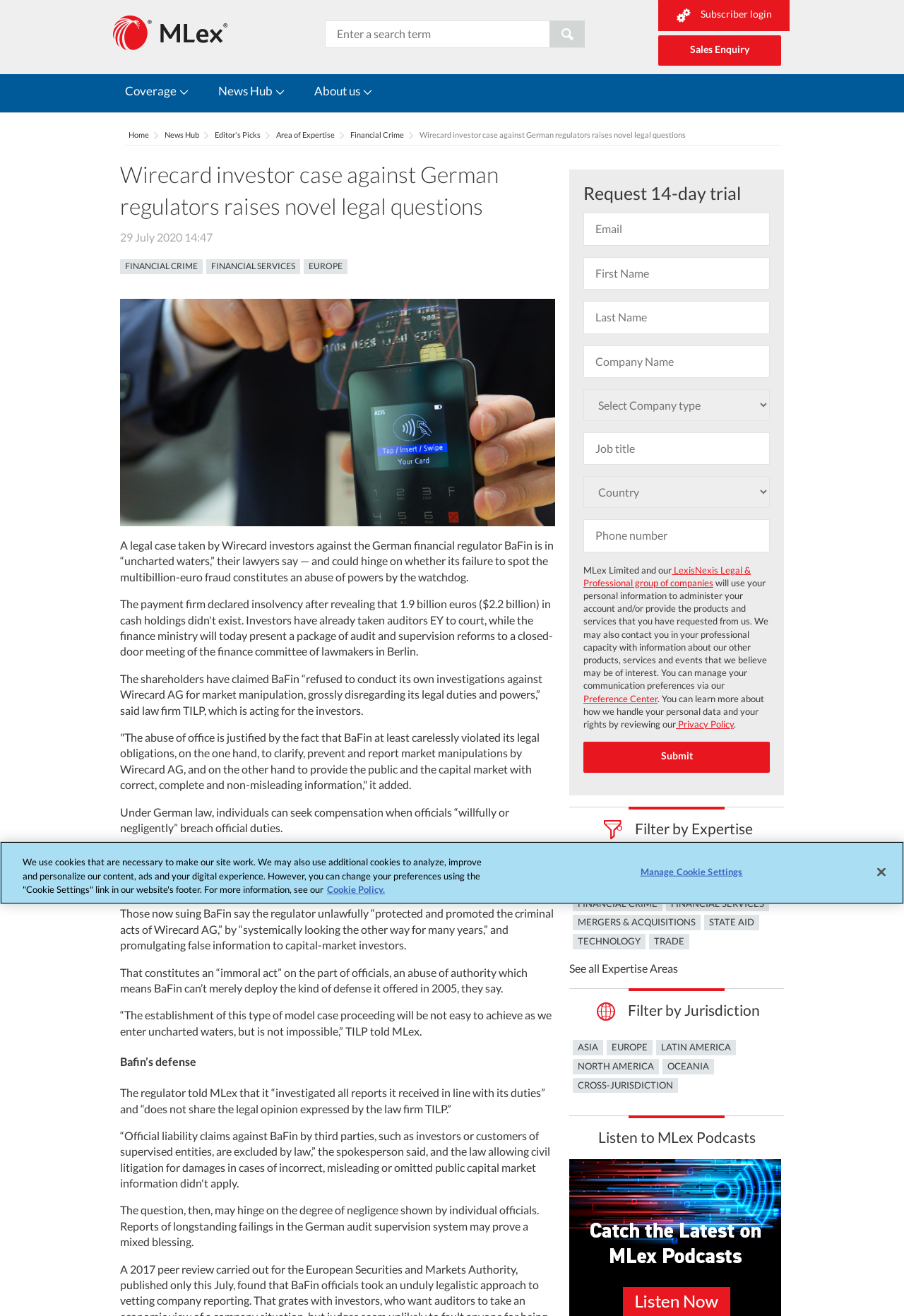Please provide the bounding box coordinates for the element that needs to be clicked to perform the instruction: "View news hub". The coordinates must consist of four float numbers between 0 and 1, formatted as [left, top, right, bottom].

[0.241, 0.066, 0.301, 0.078]